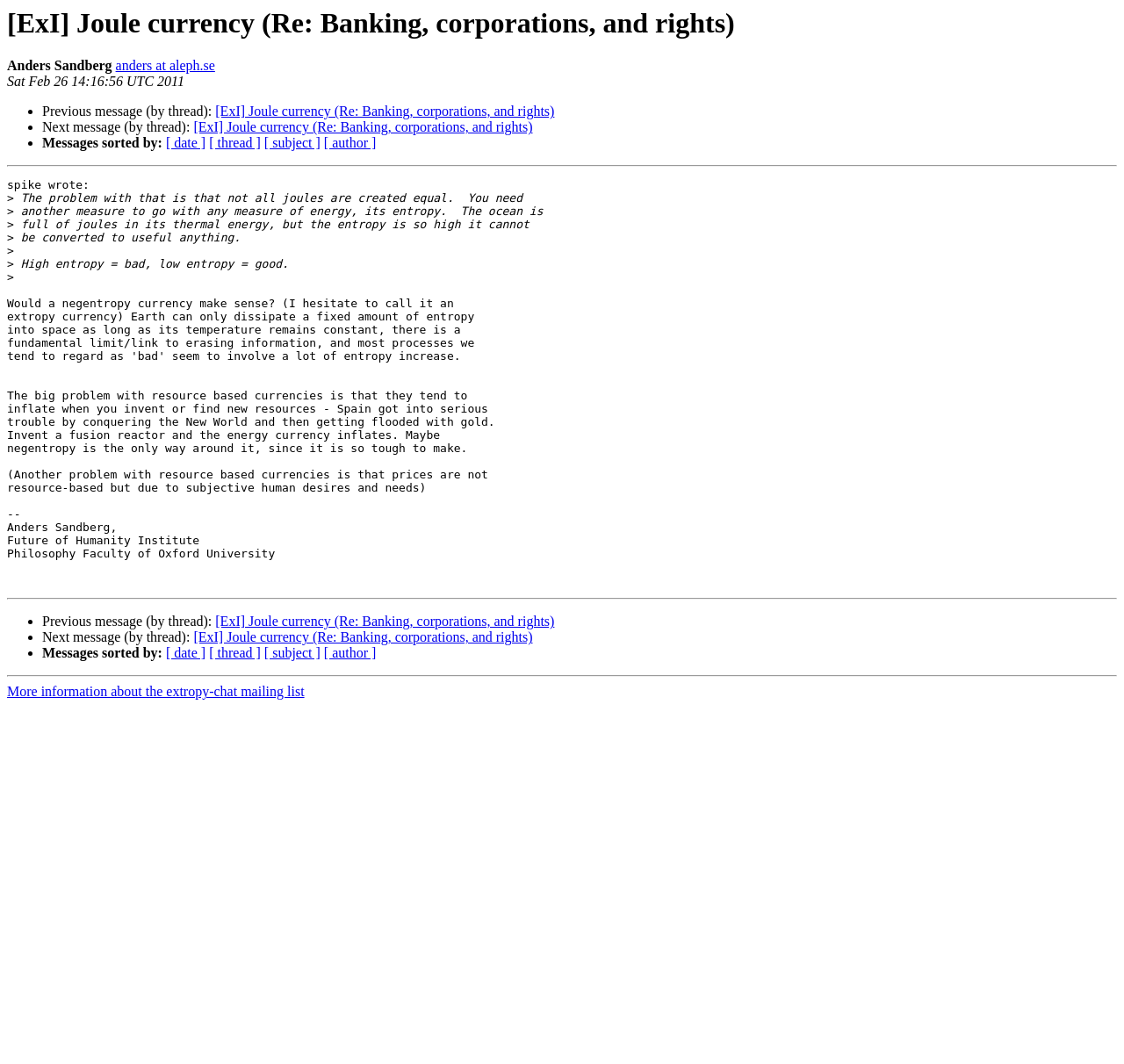Identify the bounding box coordinates for the element you need to click to achieve the following task: "Get more information about the extropy-chat mailing list". Provide the bounding box coordinates as four float numbers between 0 and 1, in the form [left, top, right, bottom].

[0.006, 0.643, 0.271, 0.657]